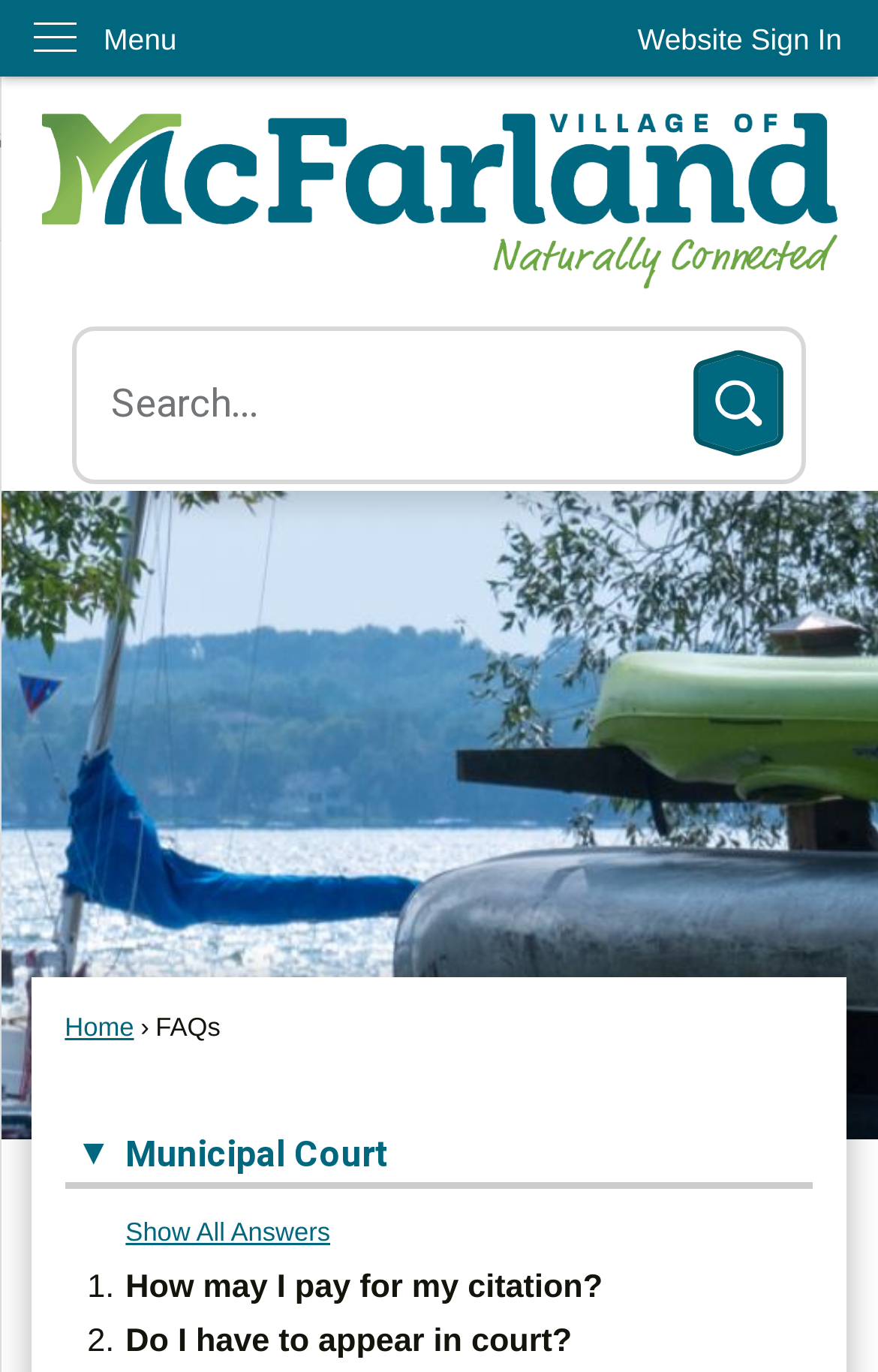Please mark the bounding box coordinates of the area that should be clicked to carry out the instruction: "Sign in to the website".

[0.685, 0.0, 1.0, 0.057]